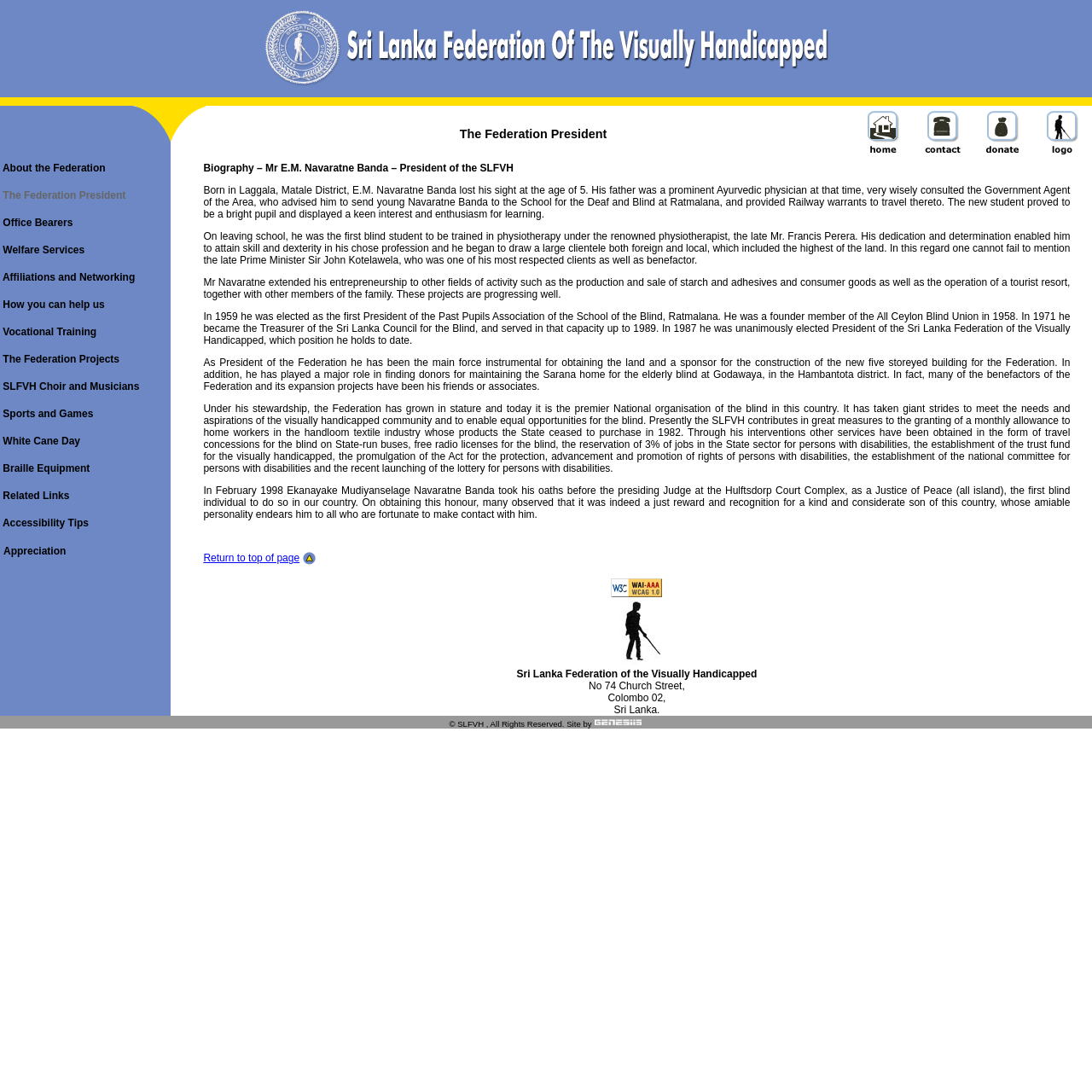From the element description The Federation Projects, predict the bounding box coordinates of the UI element. The coordinates must be specified in the format (top-left x, top-left y, bottom-right x, bottom-right y) and should be within the 0 to 1 range.

[0.0, 0.323, 0.109, 0.334]